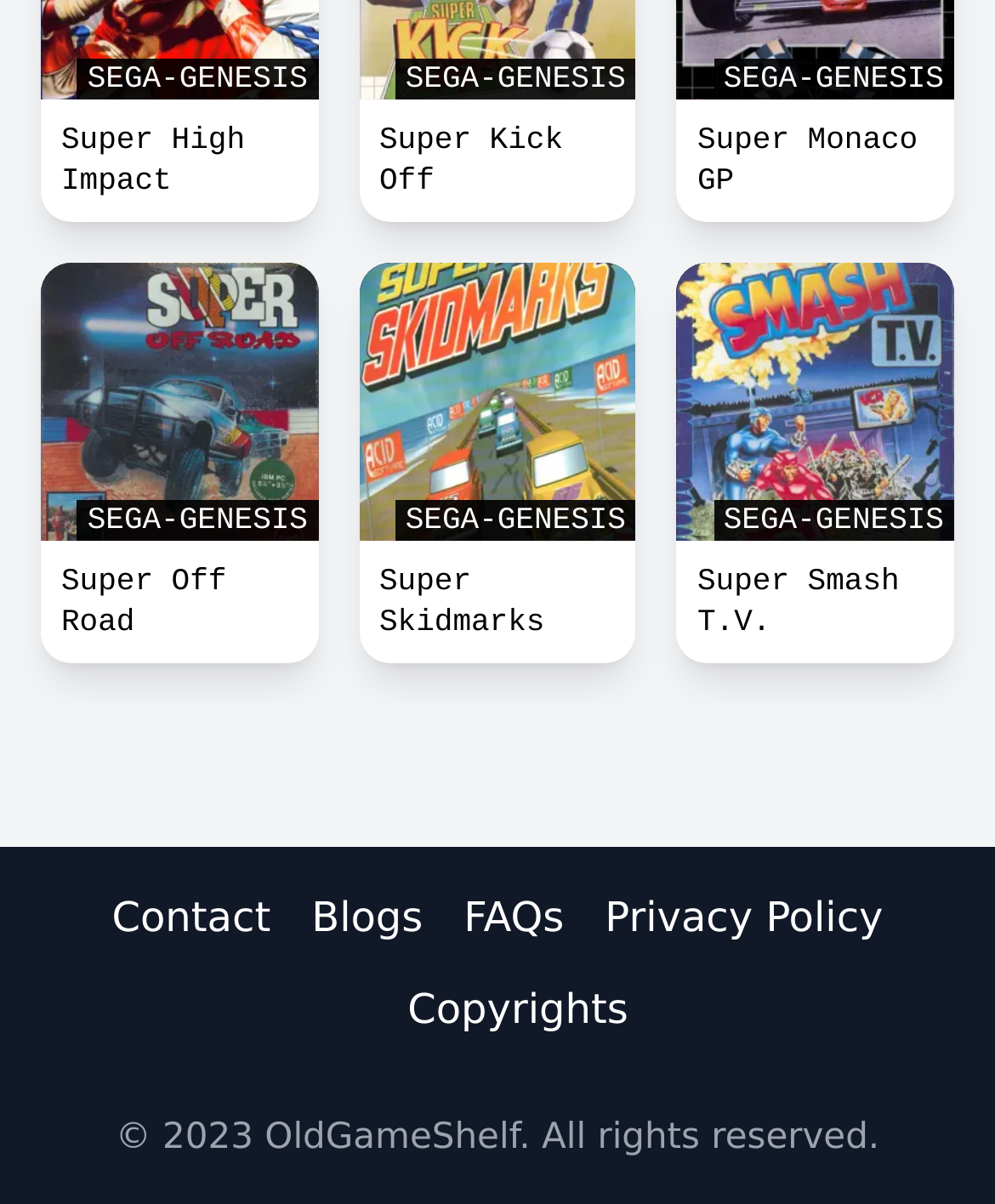Please study the image and answer the question comprehensively:
What is the format of the game preview images?

I looked at the elements with game preview images, such as 'Super Off Road-preview-image', and found that they are all images. Therefore, the format of the game preview images is an image.